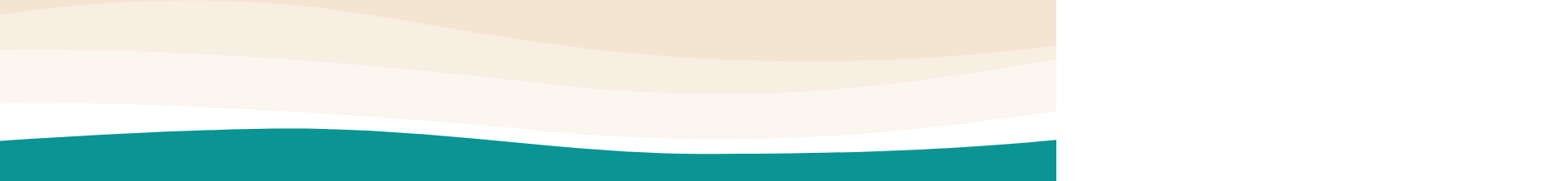What is the intended effect of the design on readers?
Look at the image and provide a short answer using one word or a phrase.

To evoke feelings of relaxation and adventure